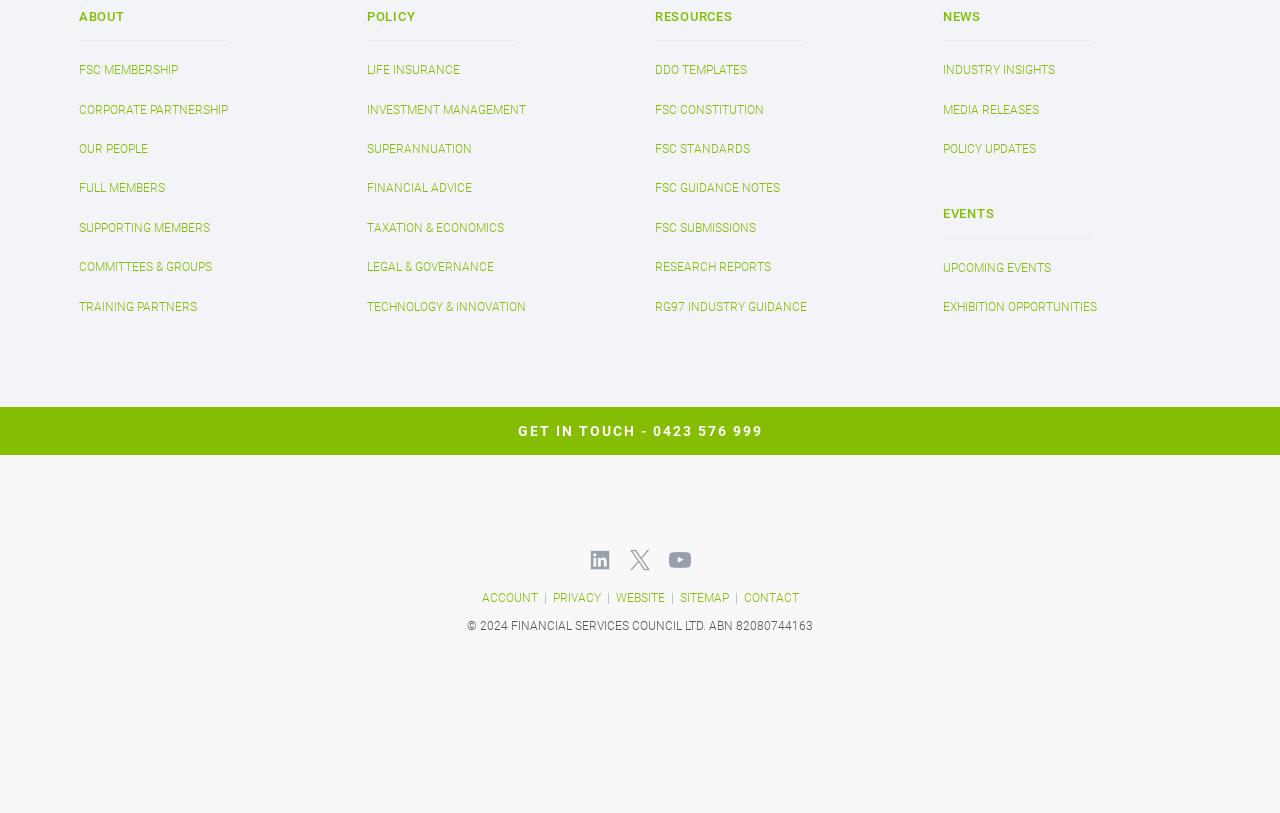What is the organization's ABN?
Please provide a single word or phrase as your answer based on the screenshot.

82080744163